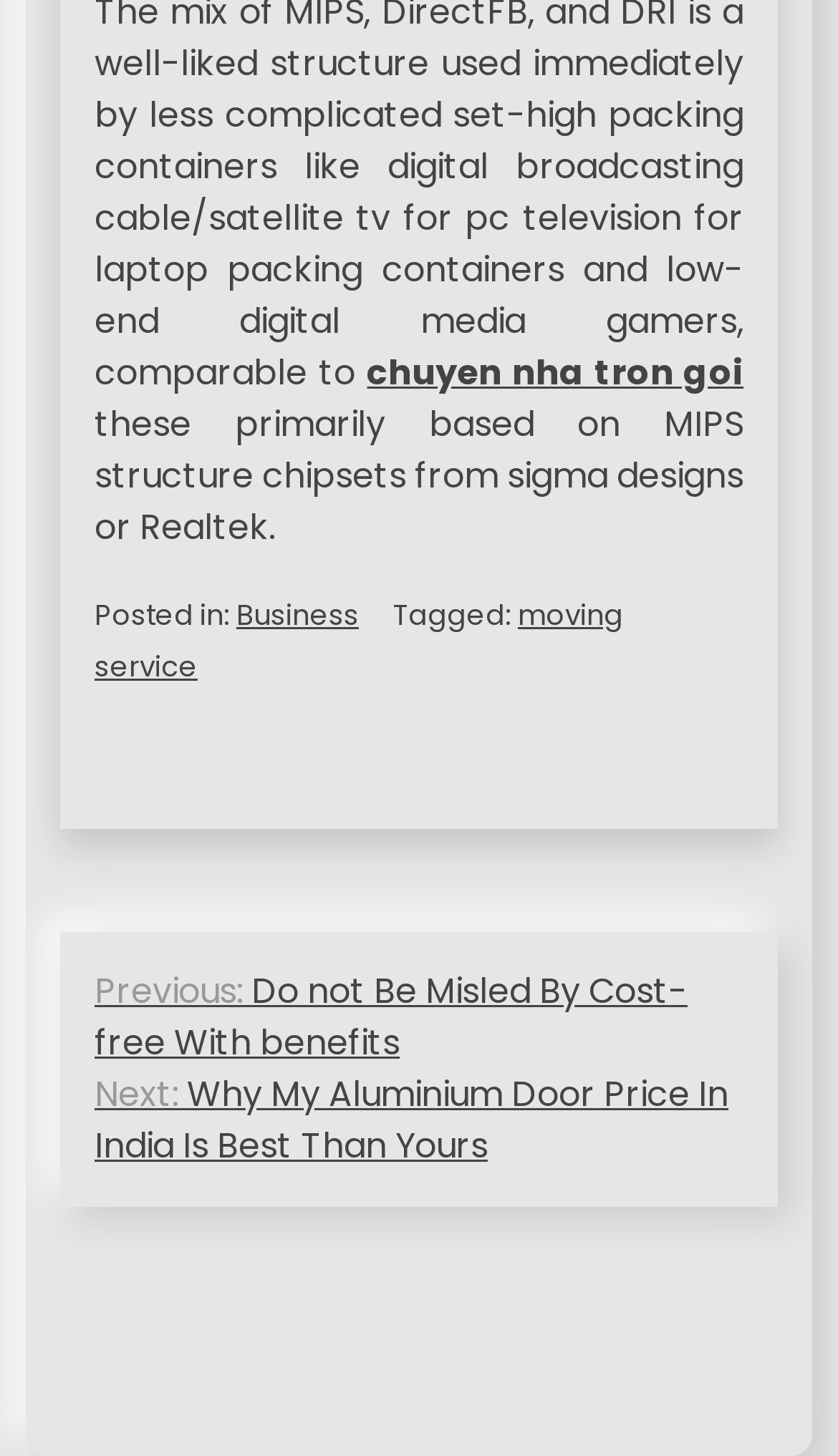Provide the bounding box coordinates of the UI element that matches the description: "Business".

[0.282, 0.408, 0.428, 0.436]